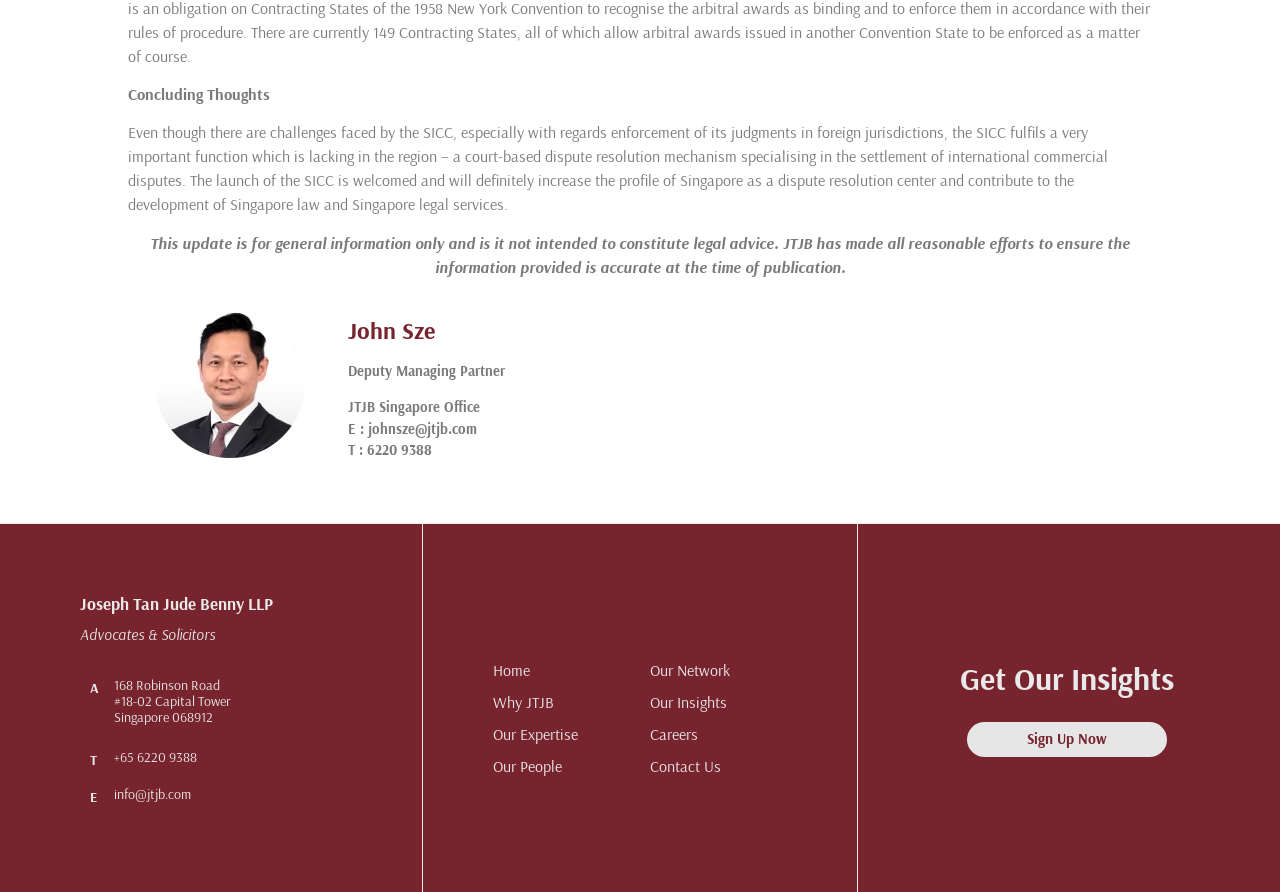Respond to the following query with just one word or a short phrase: 
What is the email address of JTJB?

info@jtjb.com